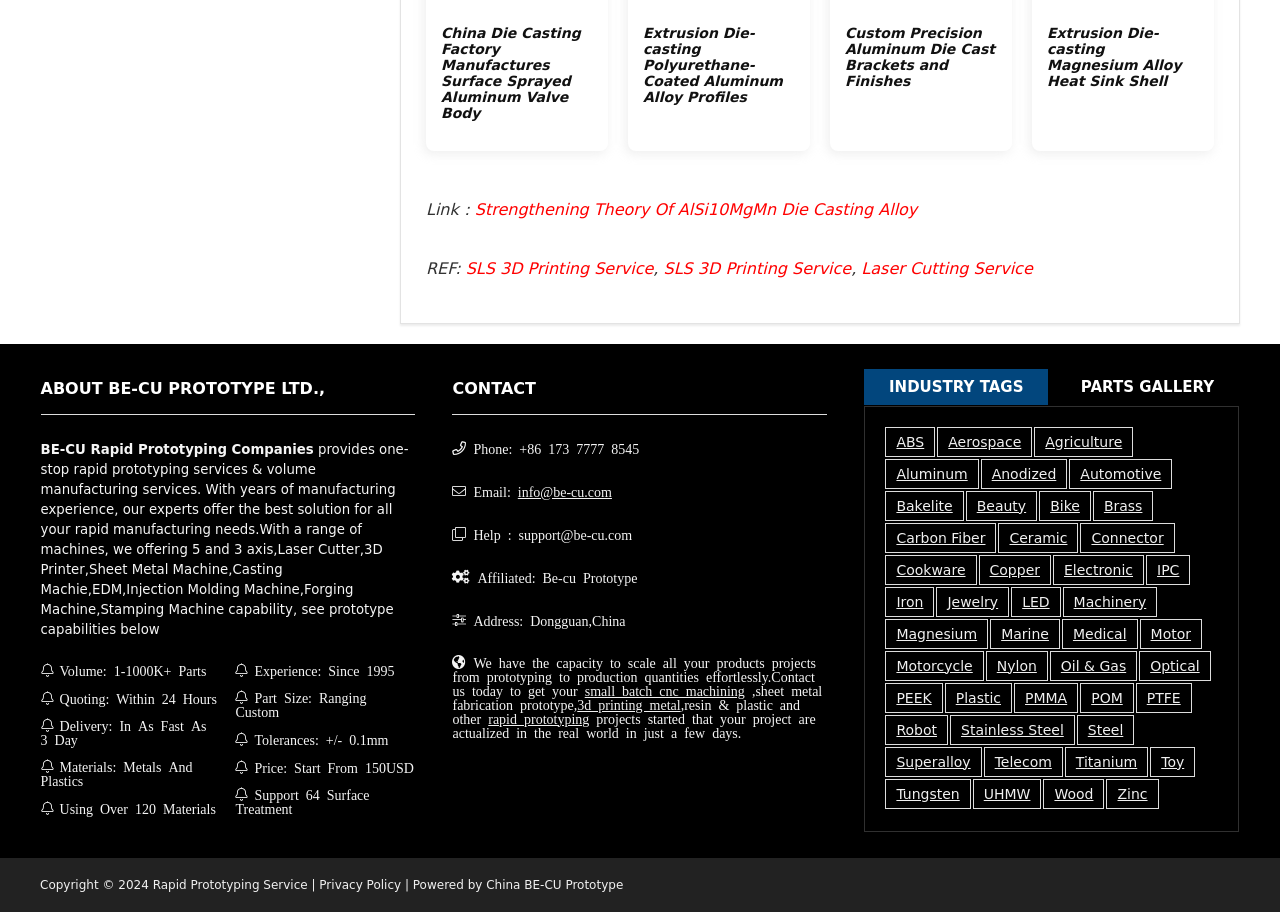Please identify the bounding box coordinates for the region that you need to click to follow this instruction: "Click on the link to learn about China Die Casting Factory".

[0.345, 0.027, 0.463, 0.132]